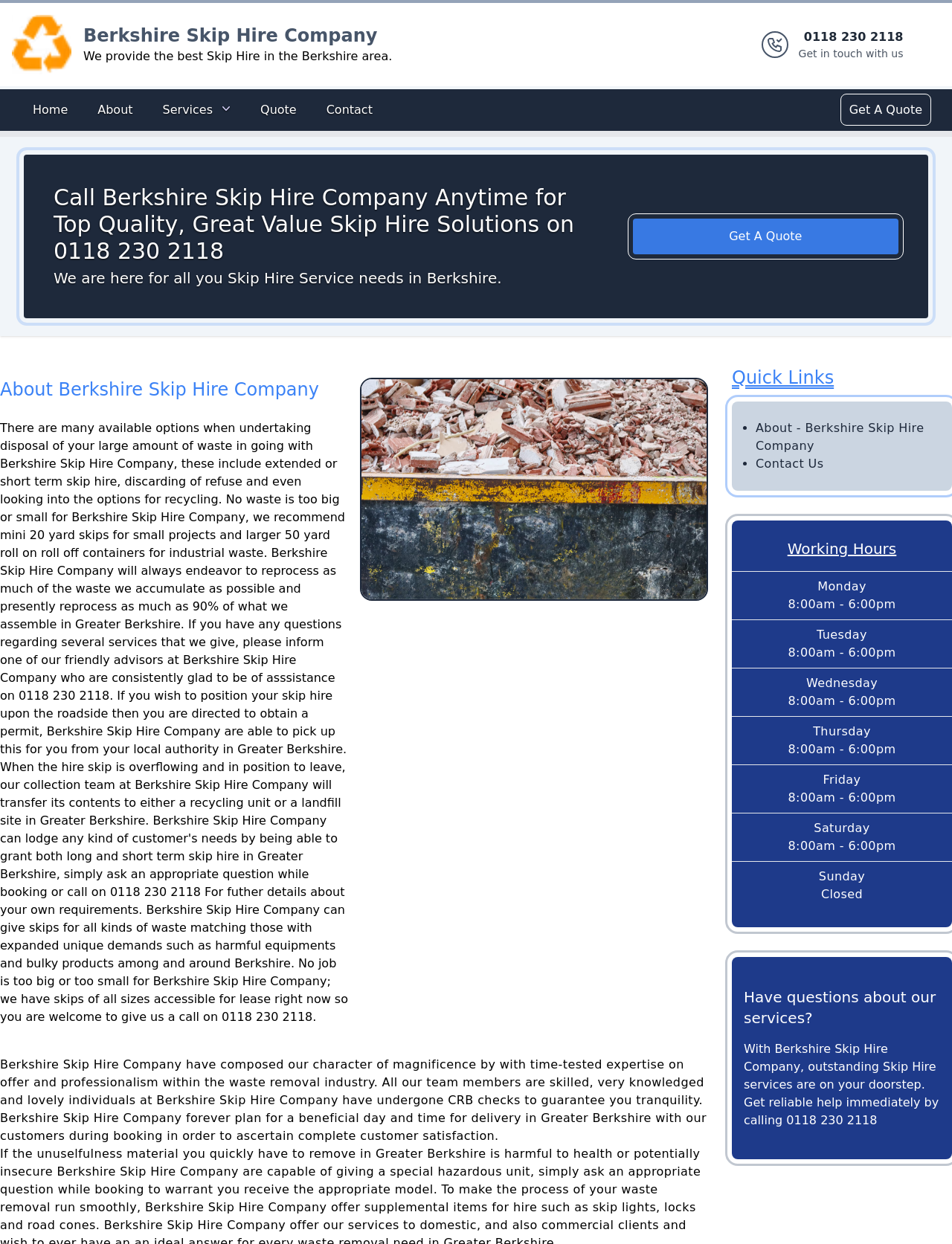Provide a short, one-word or phrase answer to the question below:
What is the purpose of Berkshire Skip Hire Company?

To provide Skip Hire services